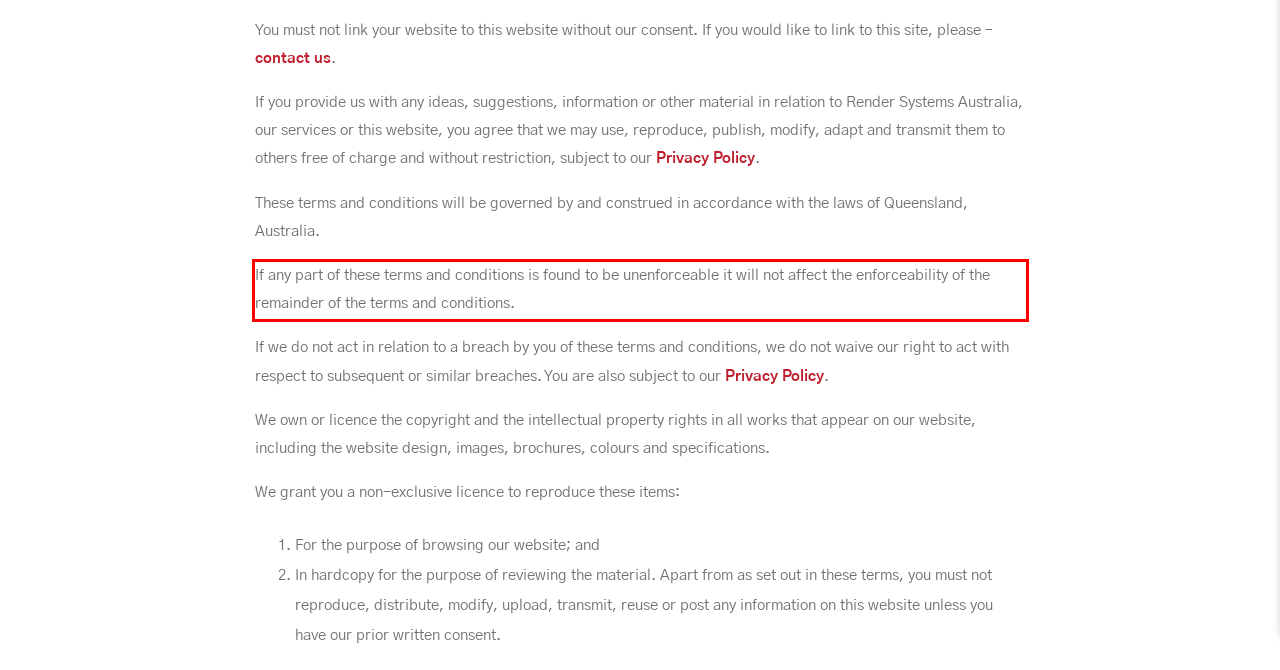Using the provided screenshot of a webpage, recognize and generate the text found within the red rectangle bounding box.

If any part of these terms and conditions is found to be unenforceable it will not affect the enforceability of the remainder of the terms and conditions.